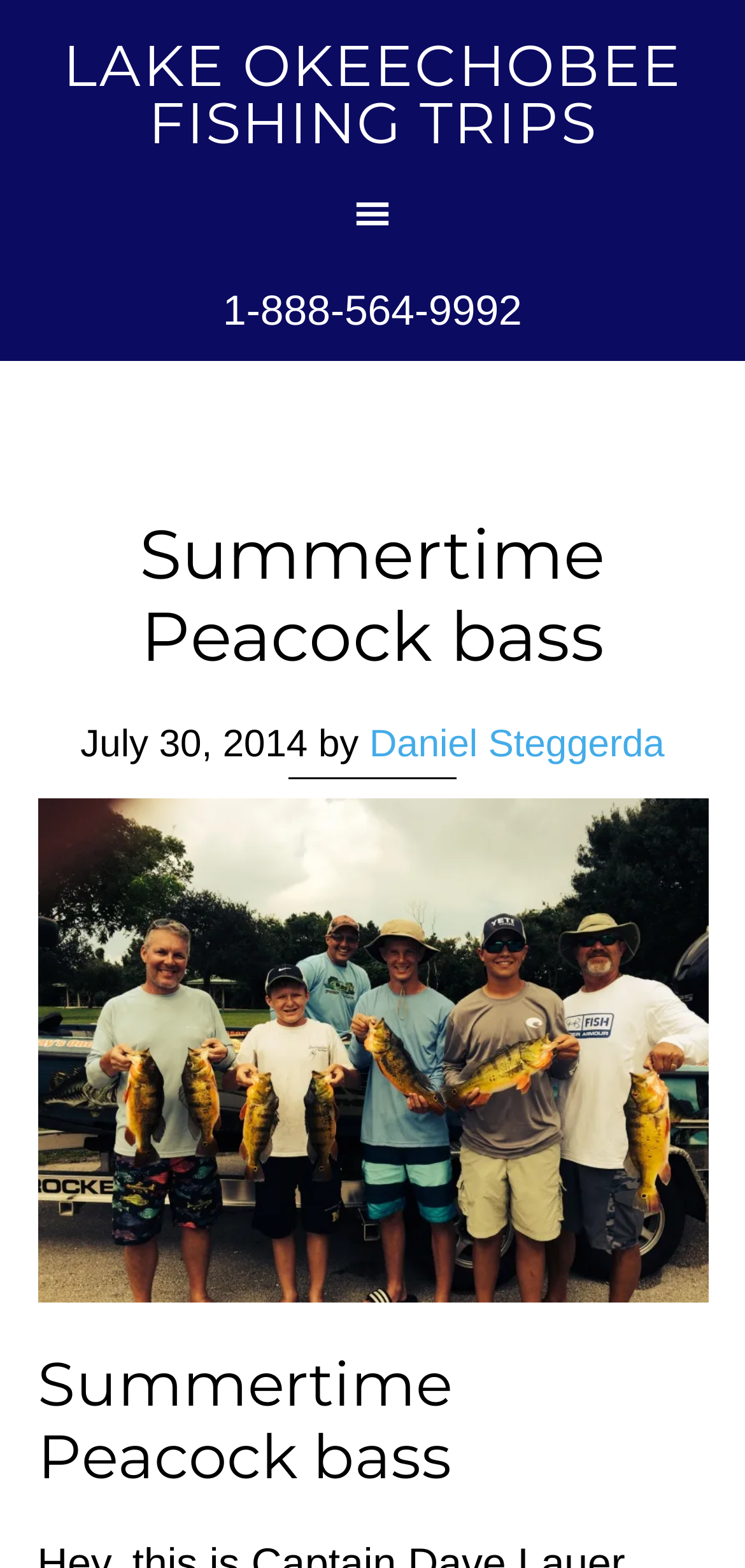How many images are related to the fishing report?
Based on the image, give a concise answer in the form of a single word or short phrase.

1